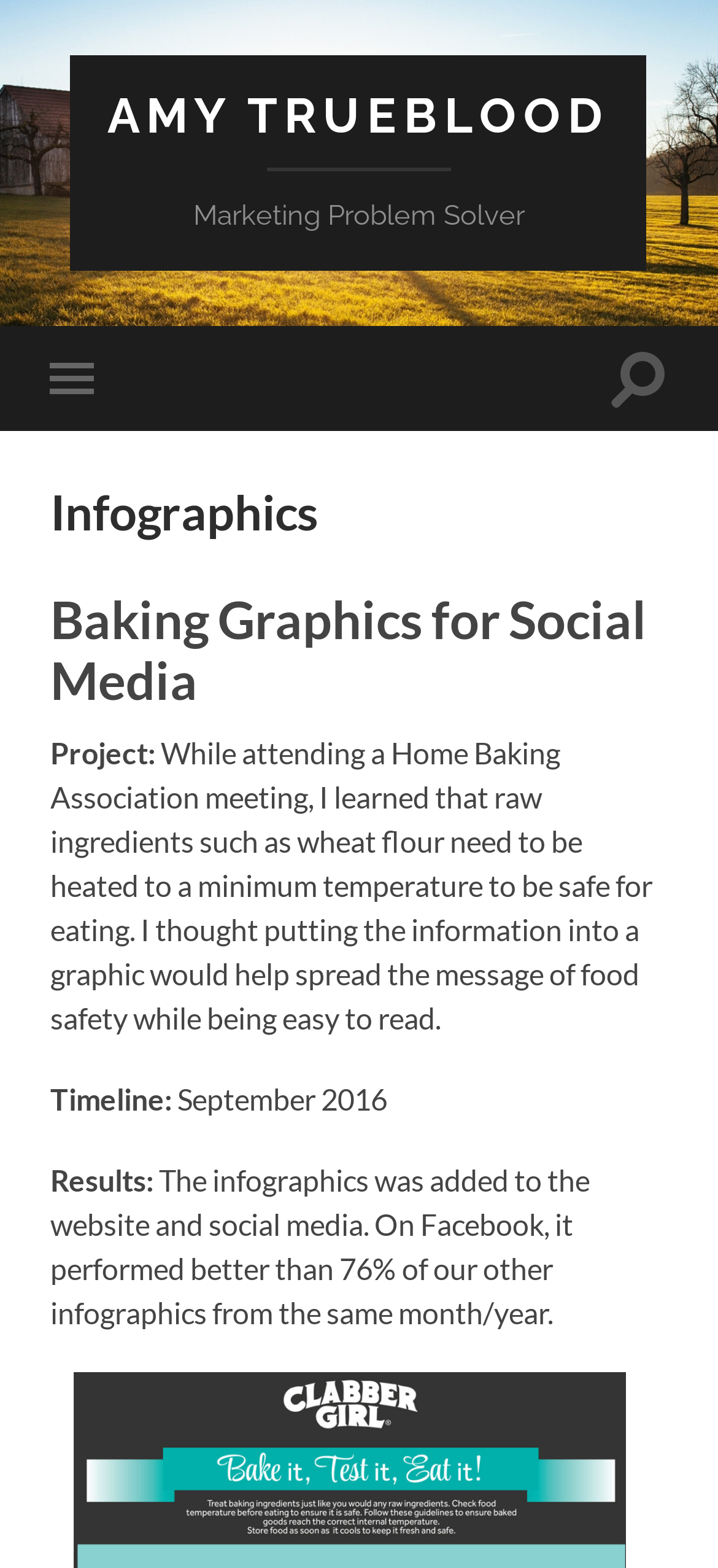When was the infographic project completed?
Examine the image and provide an in-depth answer to the question.

According to the webpage, the timeline of the project mentions September 2016 as the completion date.